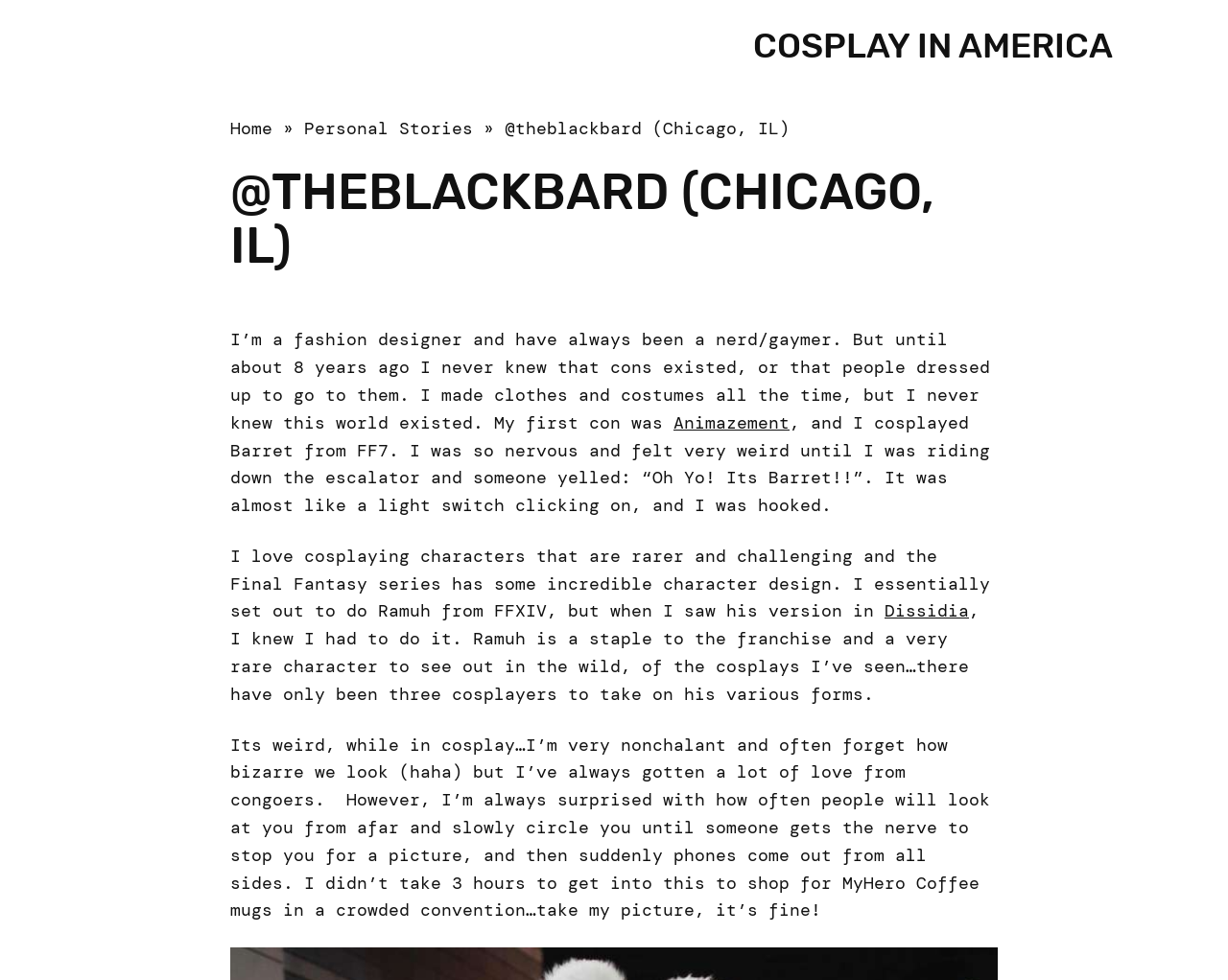Based on the description "COSPLAY IN AMERICA", find the bounding box of the specified UI element.

[0.613, 0.025, 0.906, 0.067]